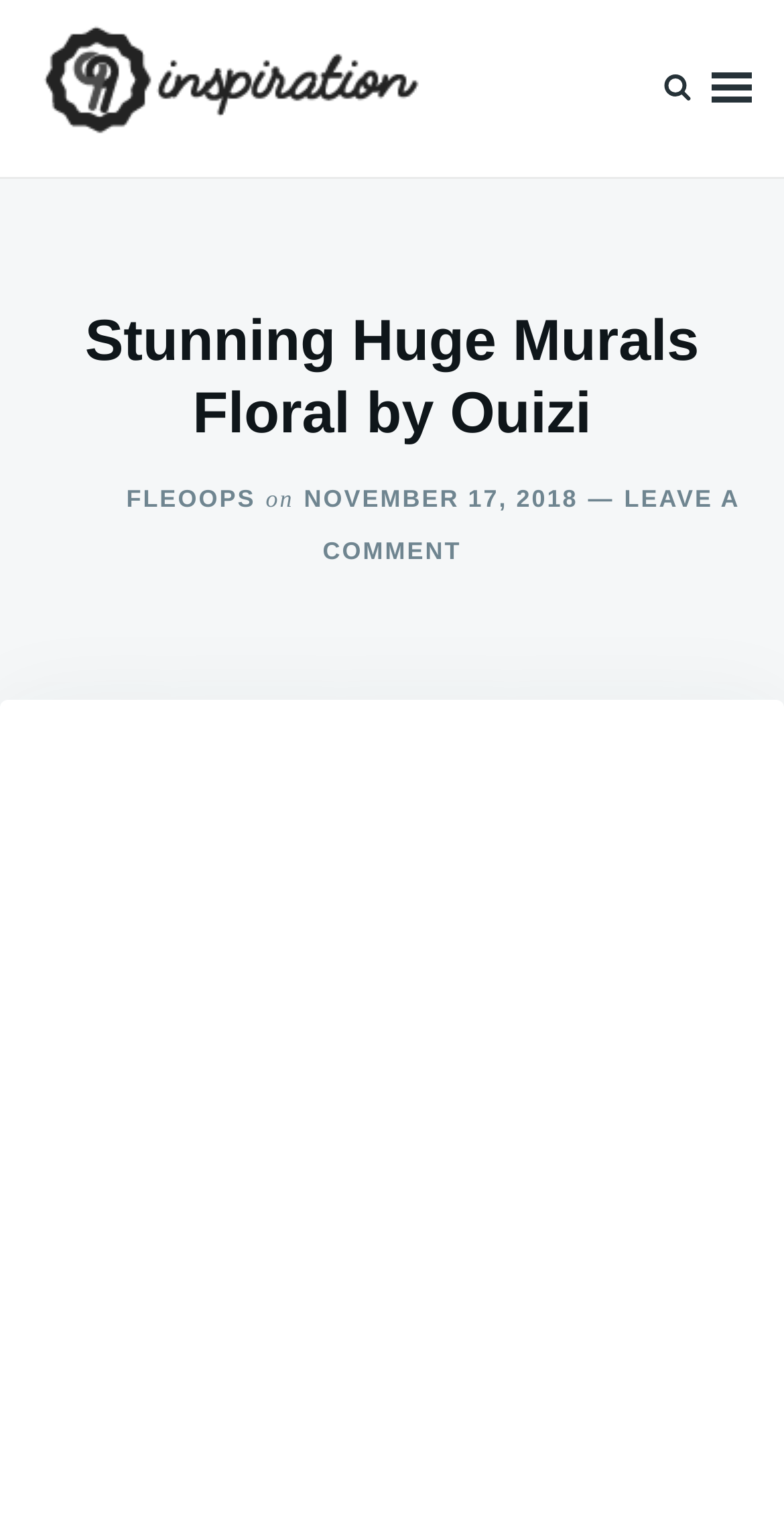Find the bounding box coordinates of the clickable area required to complete the following action: "View the article Stunning Huge Murals Floral by Ouizi".

[0.0, 0.2, 1.0, 0.294]